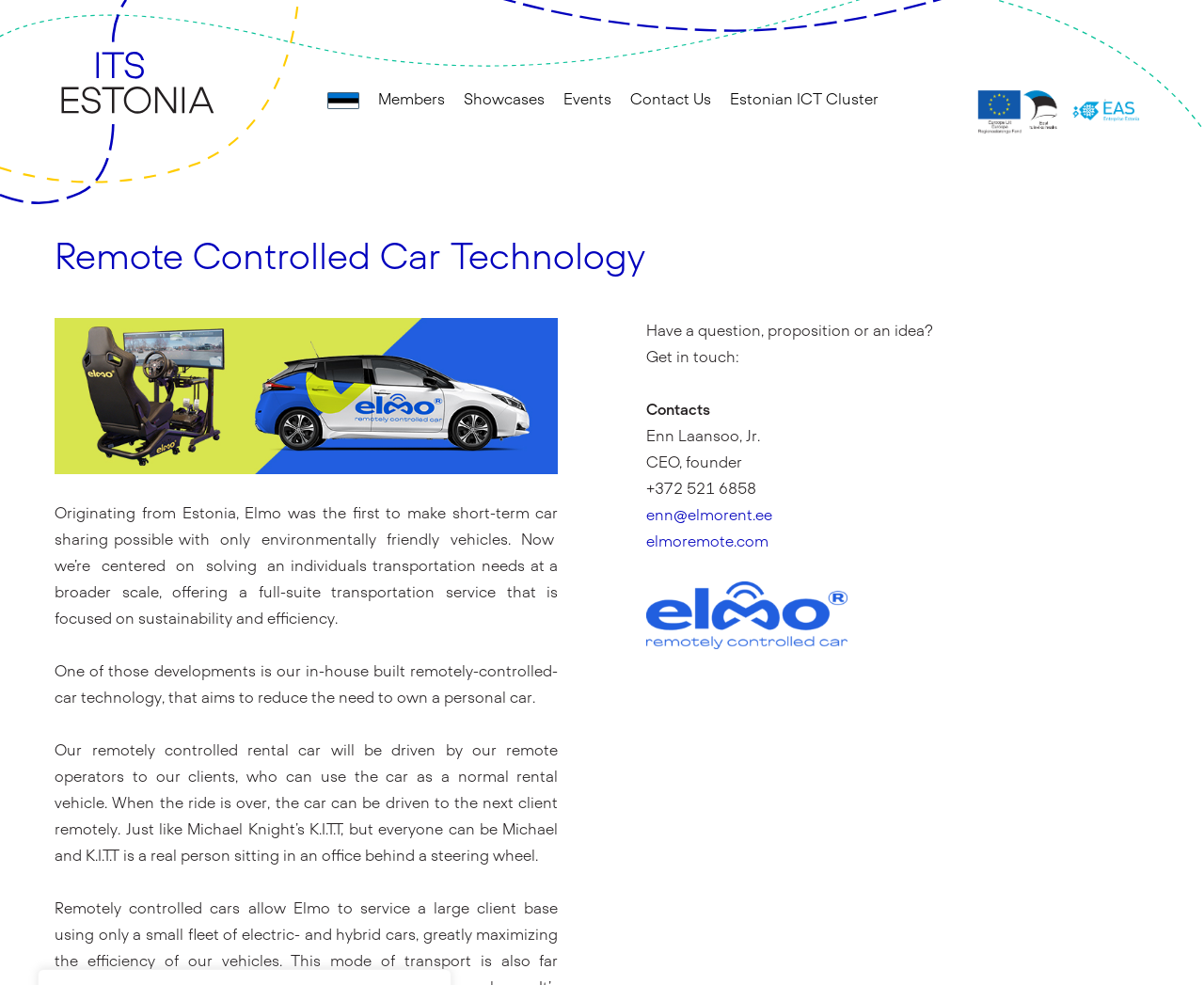Who is the CEO and founder of the company?
Please use the visual content to give a single word or phrase answer.

Enn Laansoo, Jr.